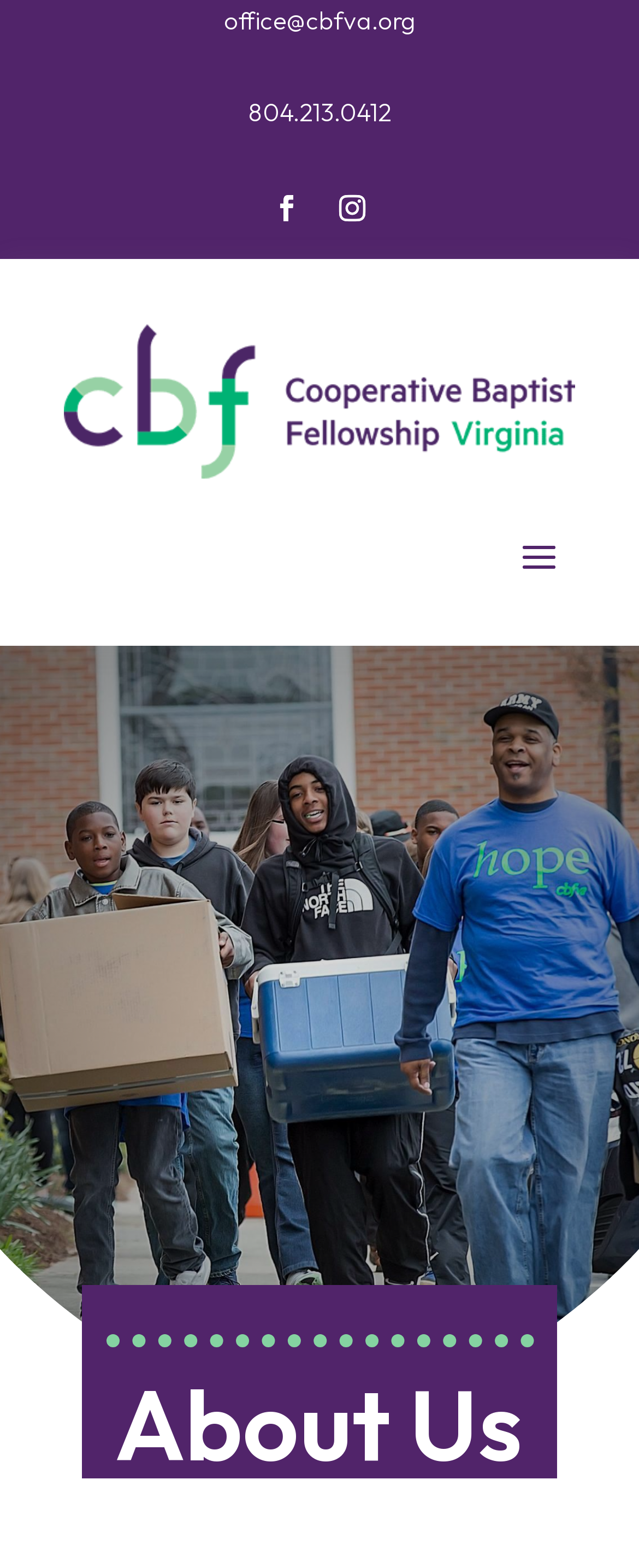How many social media links are there?
Examine the image closely and answer the question with as much detail as possible.

I found the social media links by looking at the link elements on the webpage, and I saw two links with Unicode characters '' and '' which are likely social media links.